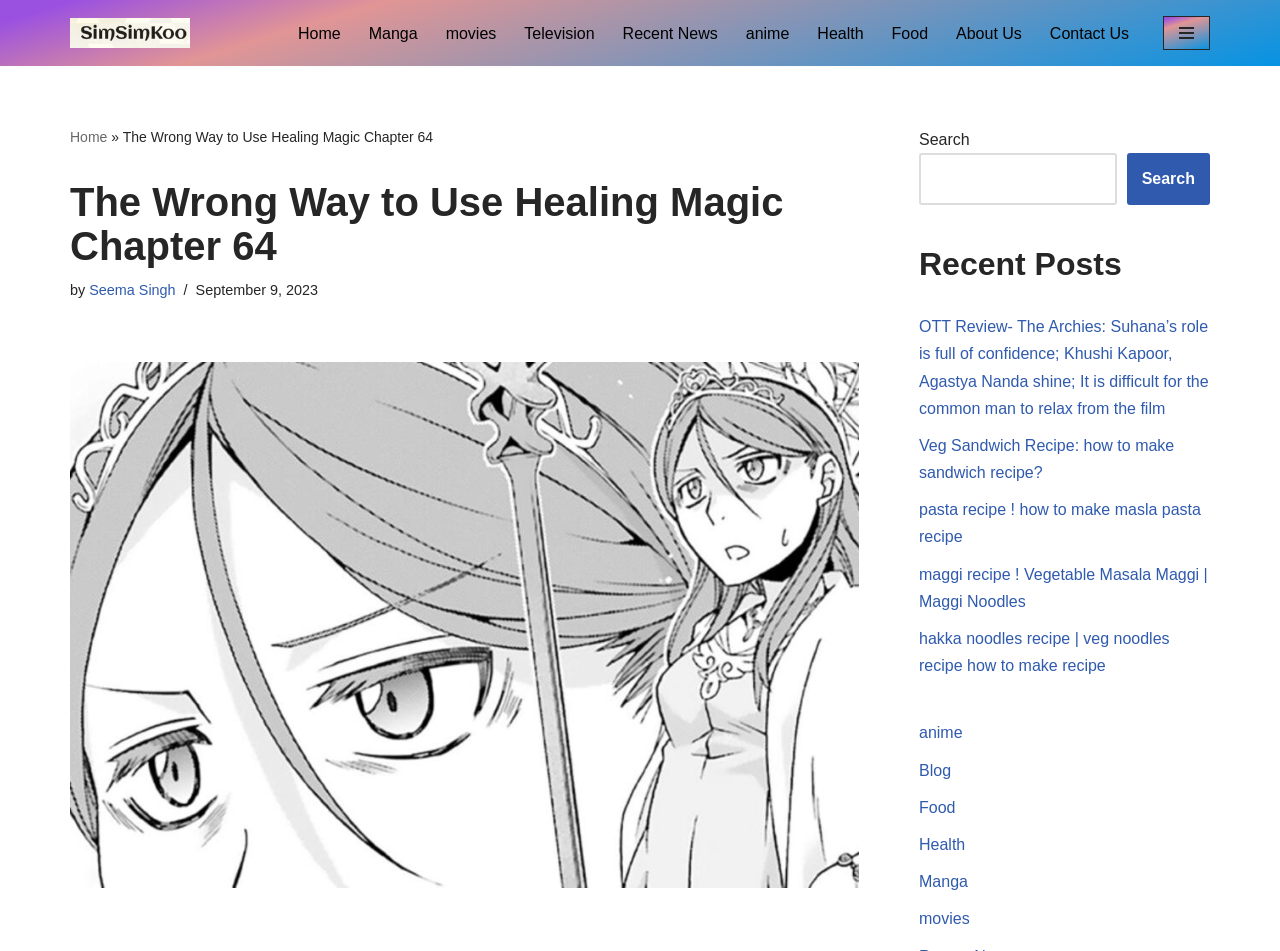Refer to the image and provide an in-depth answer to the question: 
What is the category of the post?

I found the answer by looking at the navigation menu and finding the link element with the text 'Manga' which is one of the categories.